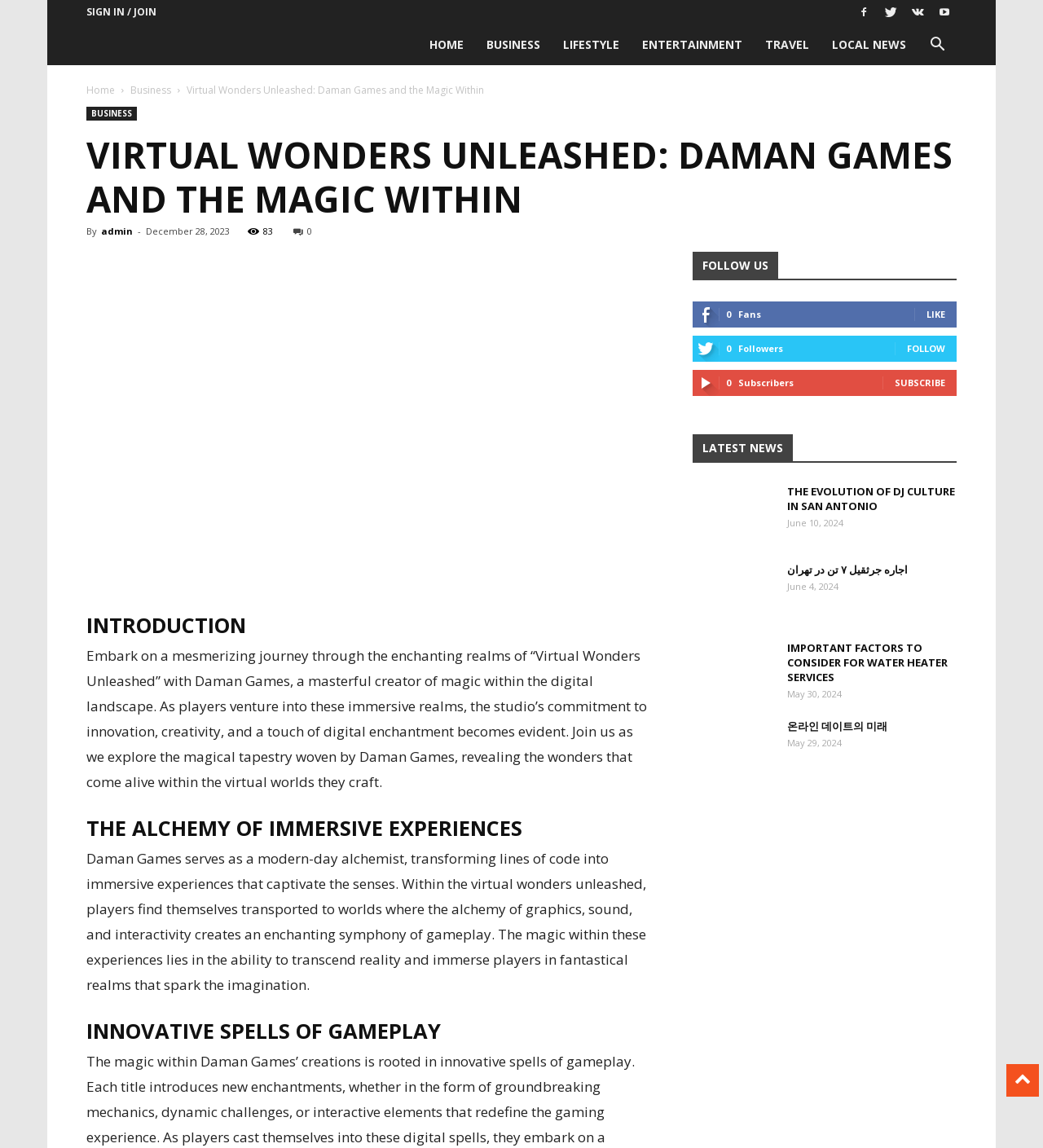How many social media links are present?
Based on the image, provide your answer in one word or phrase.

5